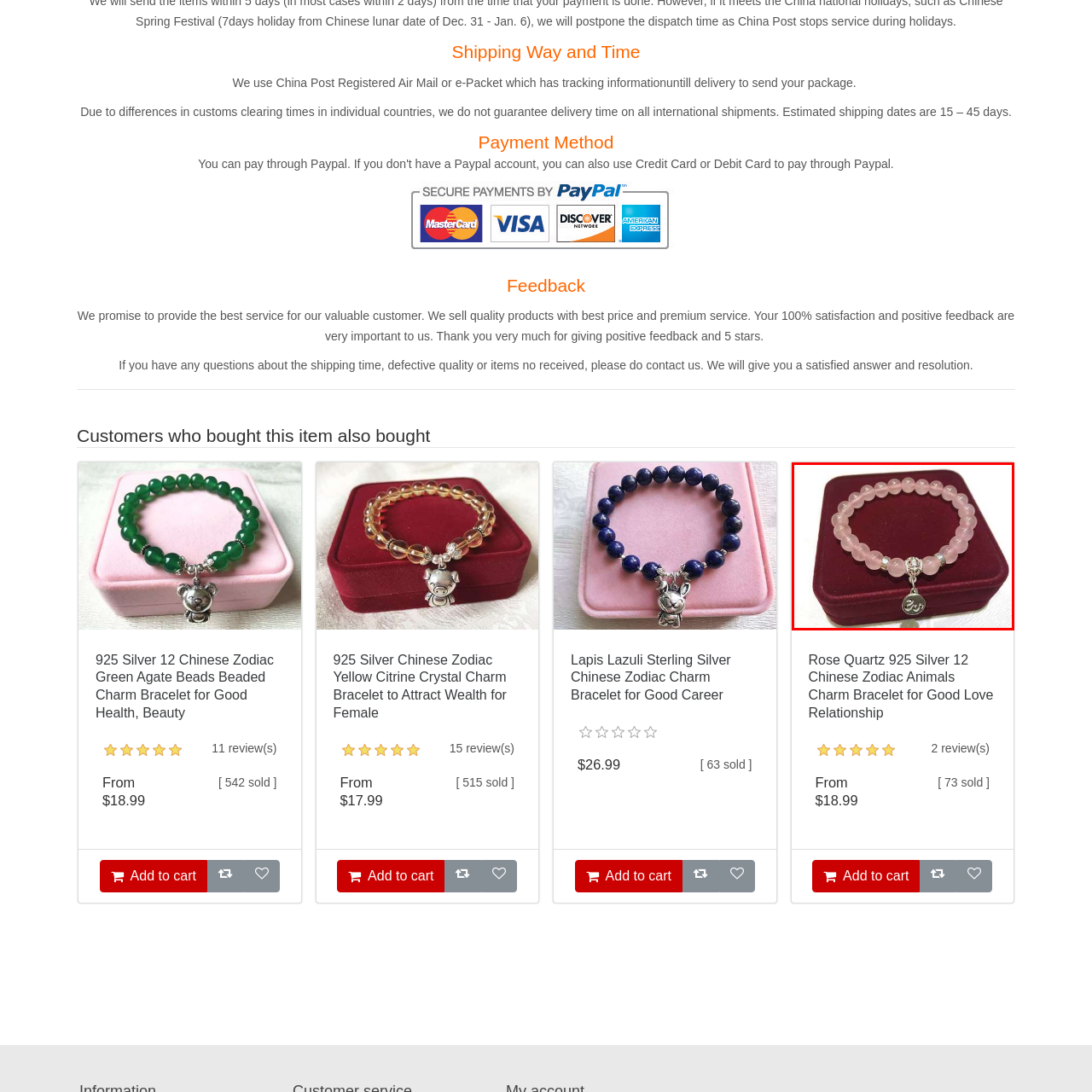Deliver a detailed explanation of the elements found in the red-marked area of the image.

The image showcases a beautifully crafted bracelet made from rose quartz beads, symbolizing love and positive energy. Nestled inside an elegant burgundy box, the bracelet features a charming silver charm depicting a zodiac sign, enhancing its aesthetic appeal. This piece is part of a collection inspired by the 12 Chinese Zodiac animals, designed to attract good relationships. The bracelet's soft pink hue and shiny accents suggest a balance of simplicity and sophistication, making it a perfect gift for anyone seeking harmony and affection in their life.